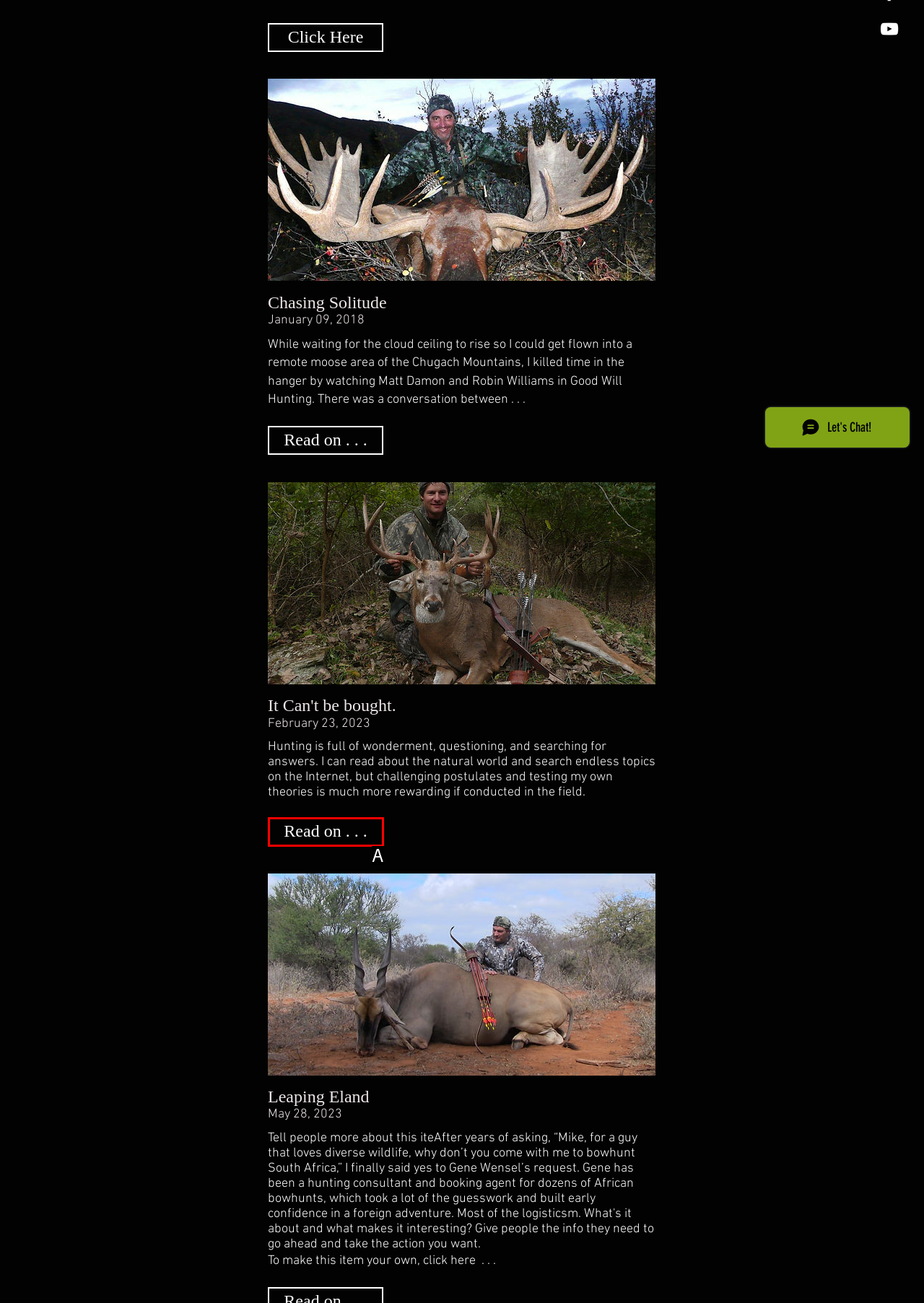Which lettered option matches the following description: Read on . . .
Provide the letter of the matching option directly.

A